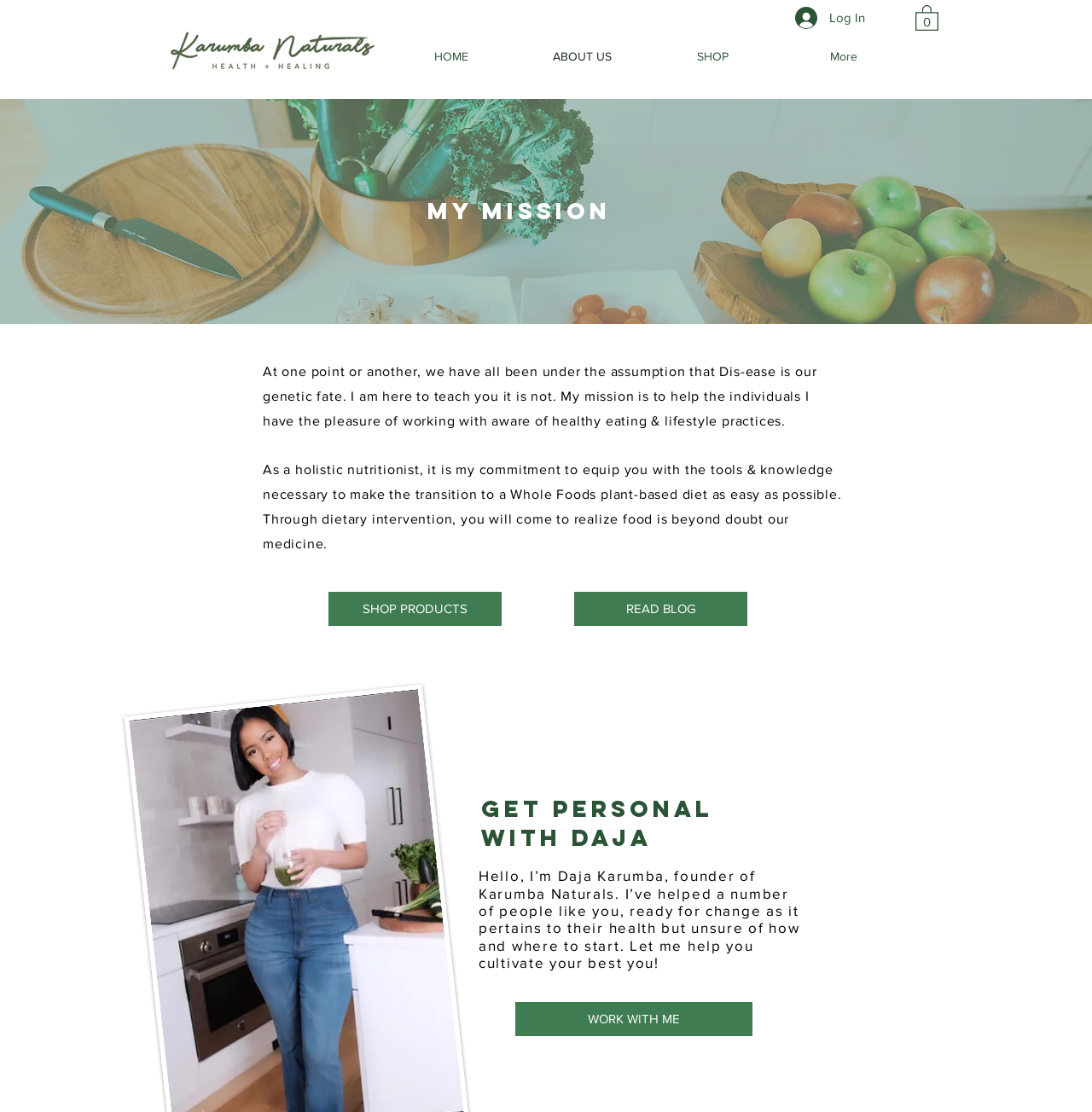What is the name of the image at the top of the page?
From the image, respond using a single word or phrase.

karumbanaturals.png